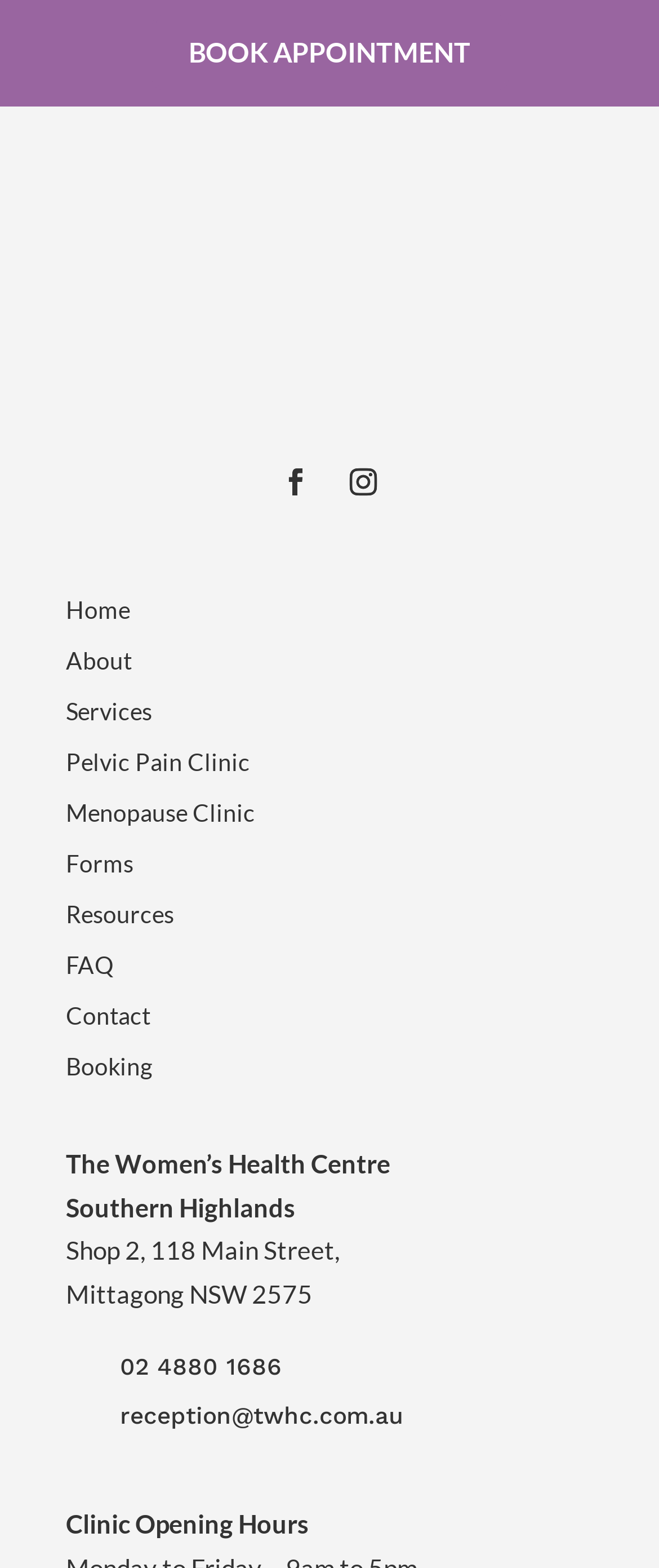Can you give a detailed response to the following question using the information from the image? What is the clinic's opening hours section title?

The clinic's opening hours section title can be found in the StaticText element with bounding box coordinates [0.1, 0.962, 0.469, 0.982].